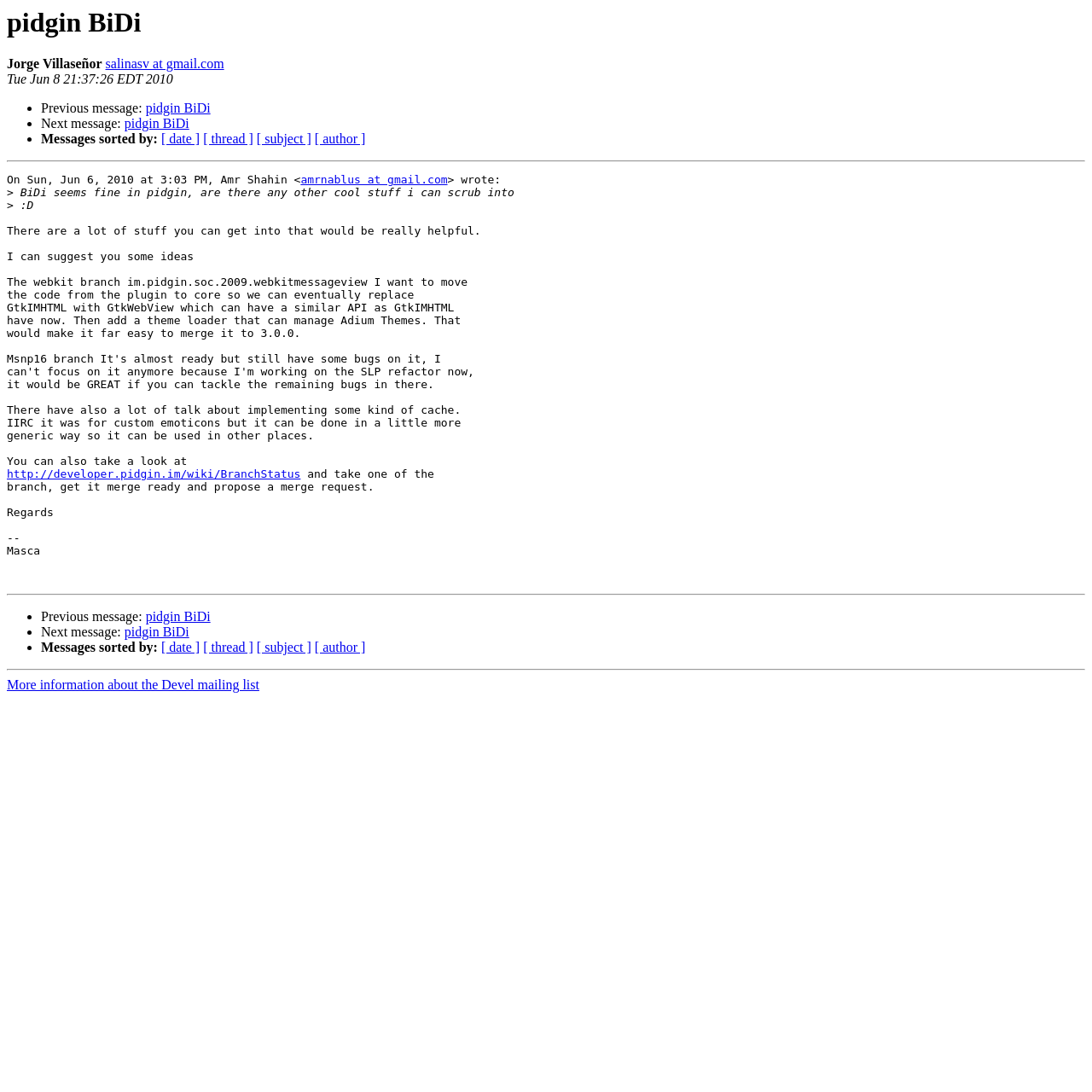What is the topic of the email?
Could you give a comprehensive explanation in response to this question?

The topic of the email is pidgin BiDi, which is mentioned in the text as 'BiDi seems fine in pidgin, are there any other cool stuff i can scrub into'.